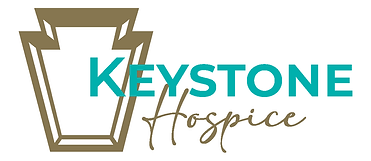Provide a comprehensive description of the image.

The image features the logo of Keystone Hospice, which showcases a modern and elegant design. The logo prominently displays a stylized lantern in a muted gold color, symbolizing light and hope, complementing the care provided by the hospice. The name "Keystone" is articulated in a bold teal font, while "Hospice" is rendered in a graceful, handwritten style, emphasizing compassion and support. This visual identity reflects Keystone Hospice's mission to offer comfort and skilled care to individuals and families during challenging times, embodying both professionalism and warmth.